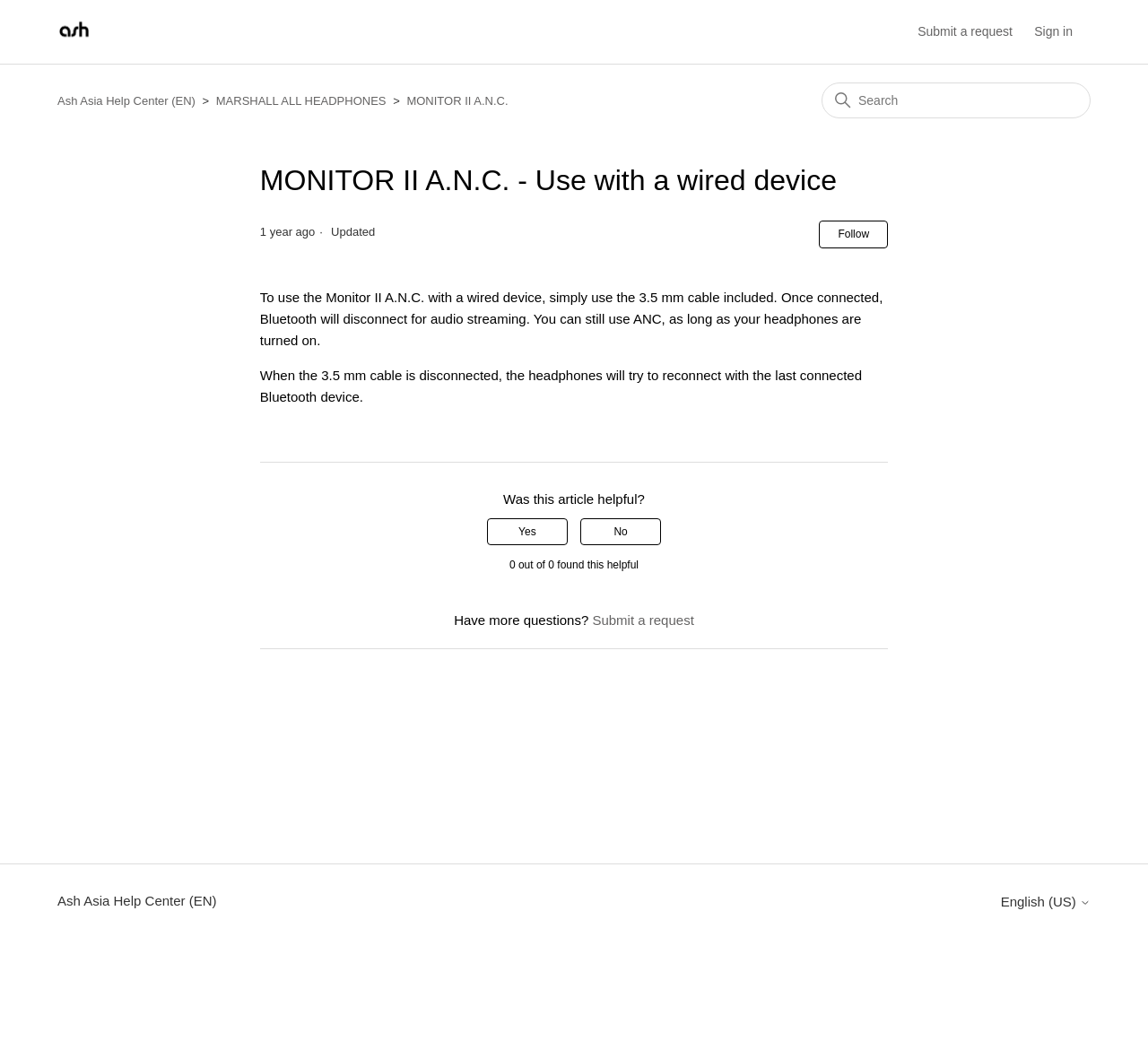Please determine the bounding box coordinates, formatted as (top-left x, top-left y, bottom-right x, bottom-right y), with all values as floating point numbers between 0 and 1. Identify the bounding box of the region described as: English (US)

[0.872, 0.859, 0.95, 0.874]